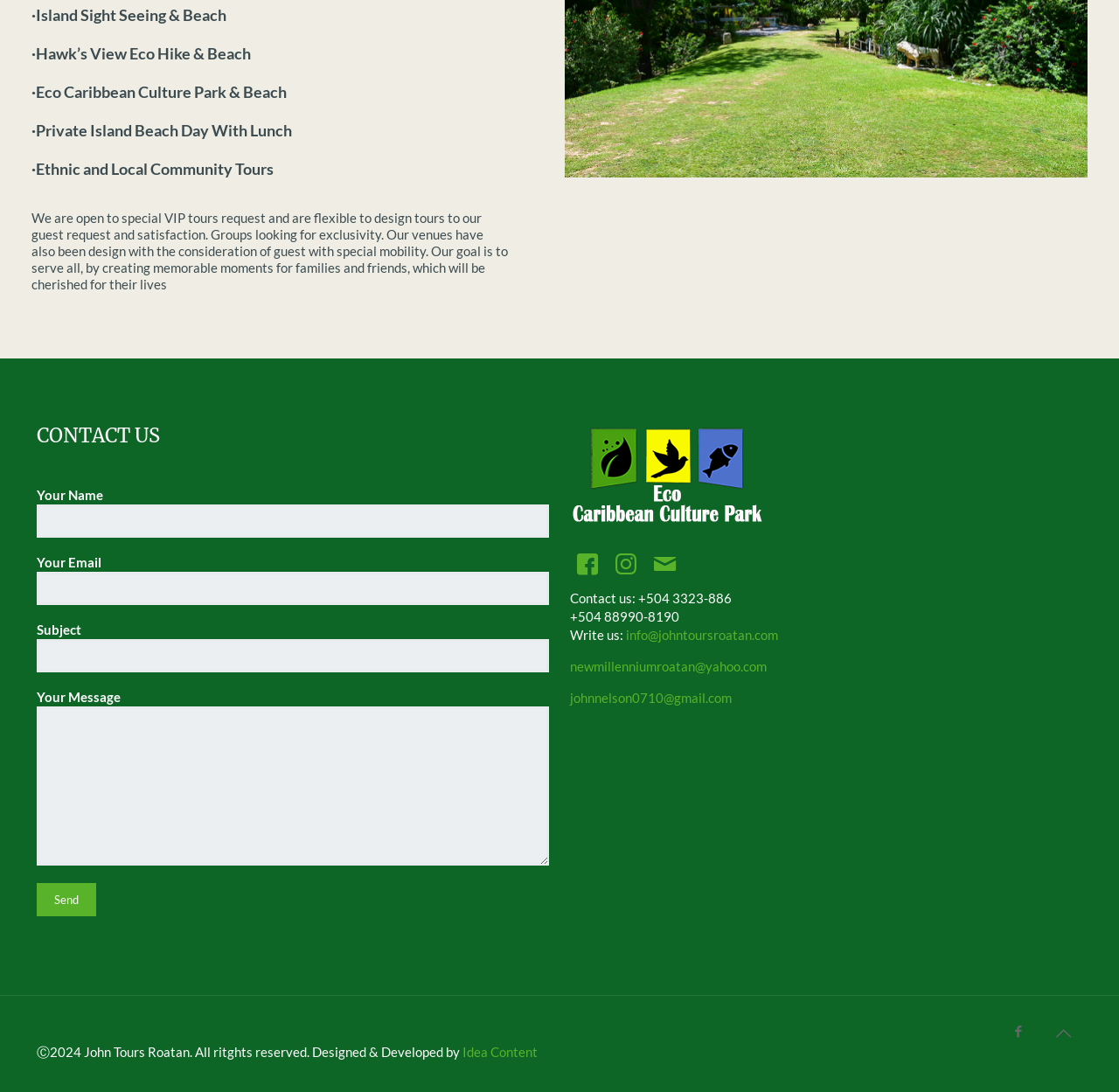Please answer the following question using a single word or phrase: 
How many tour options are available?

5